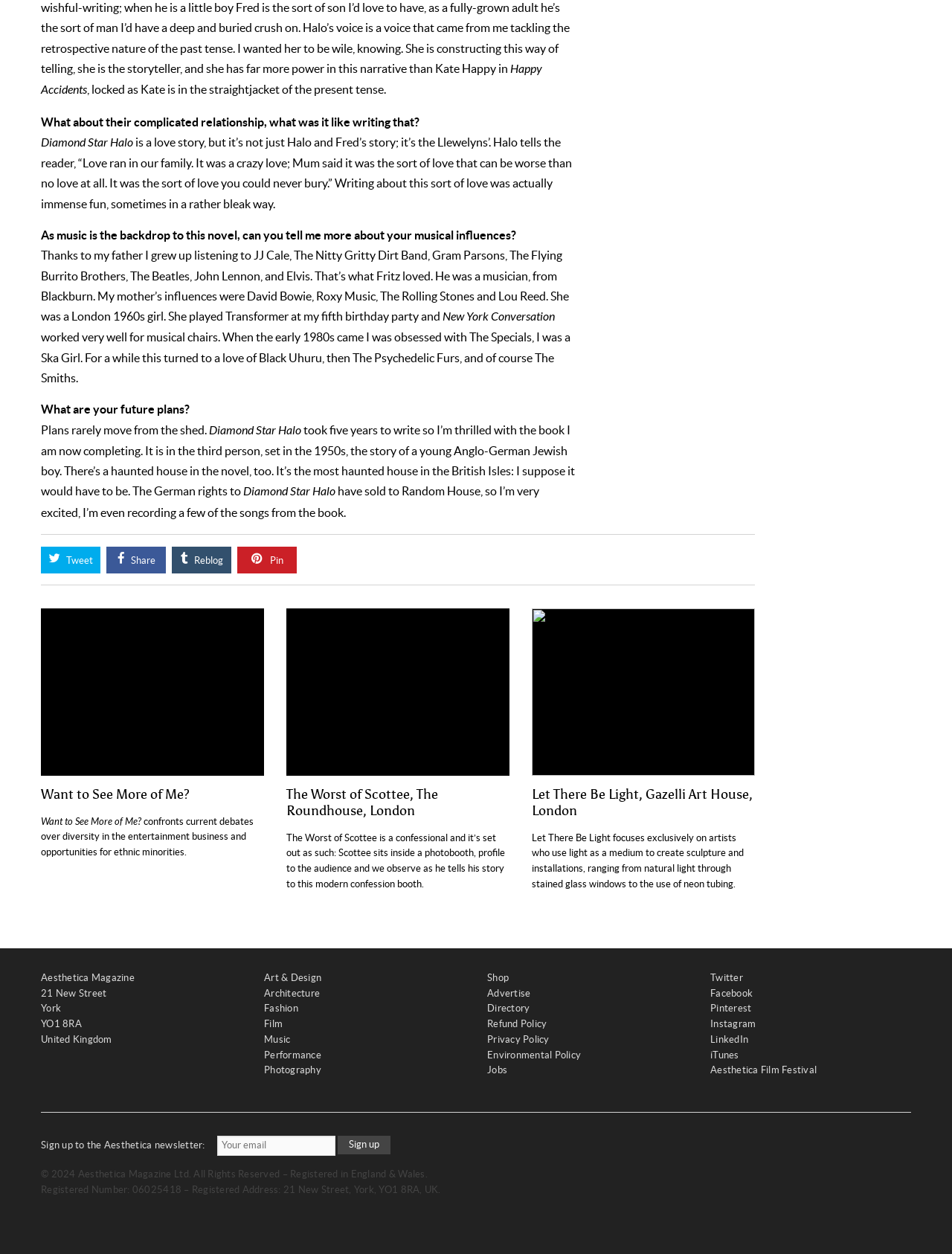Locate the bounding box of the user interface element based on this description: "Share".

[0.112, 0.436, 0.174, 0.457]